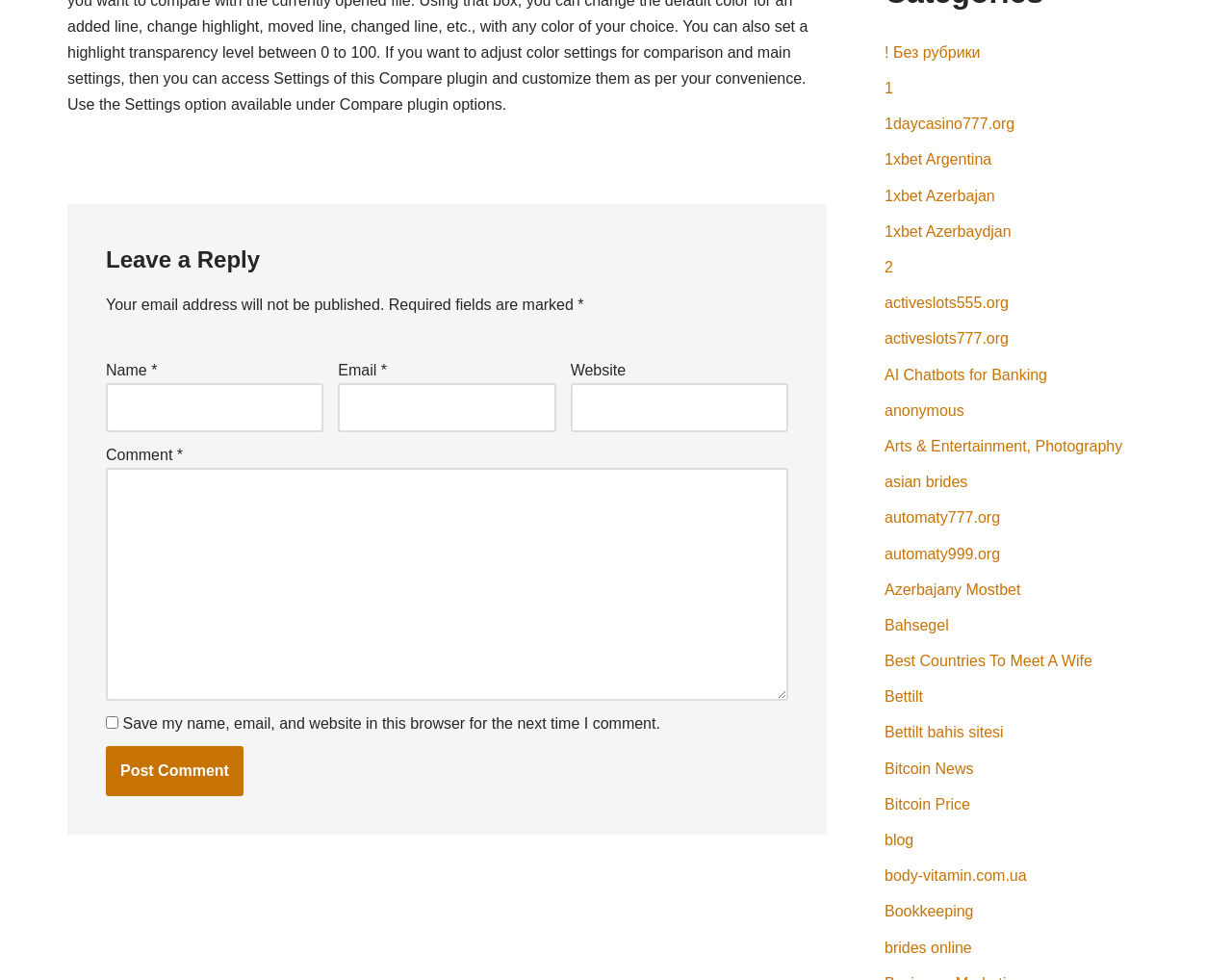Kindly respond to the following question with a single word or a brief phrase: 
What is the position of the 'Post Comment' button?

Below the comment text box